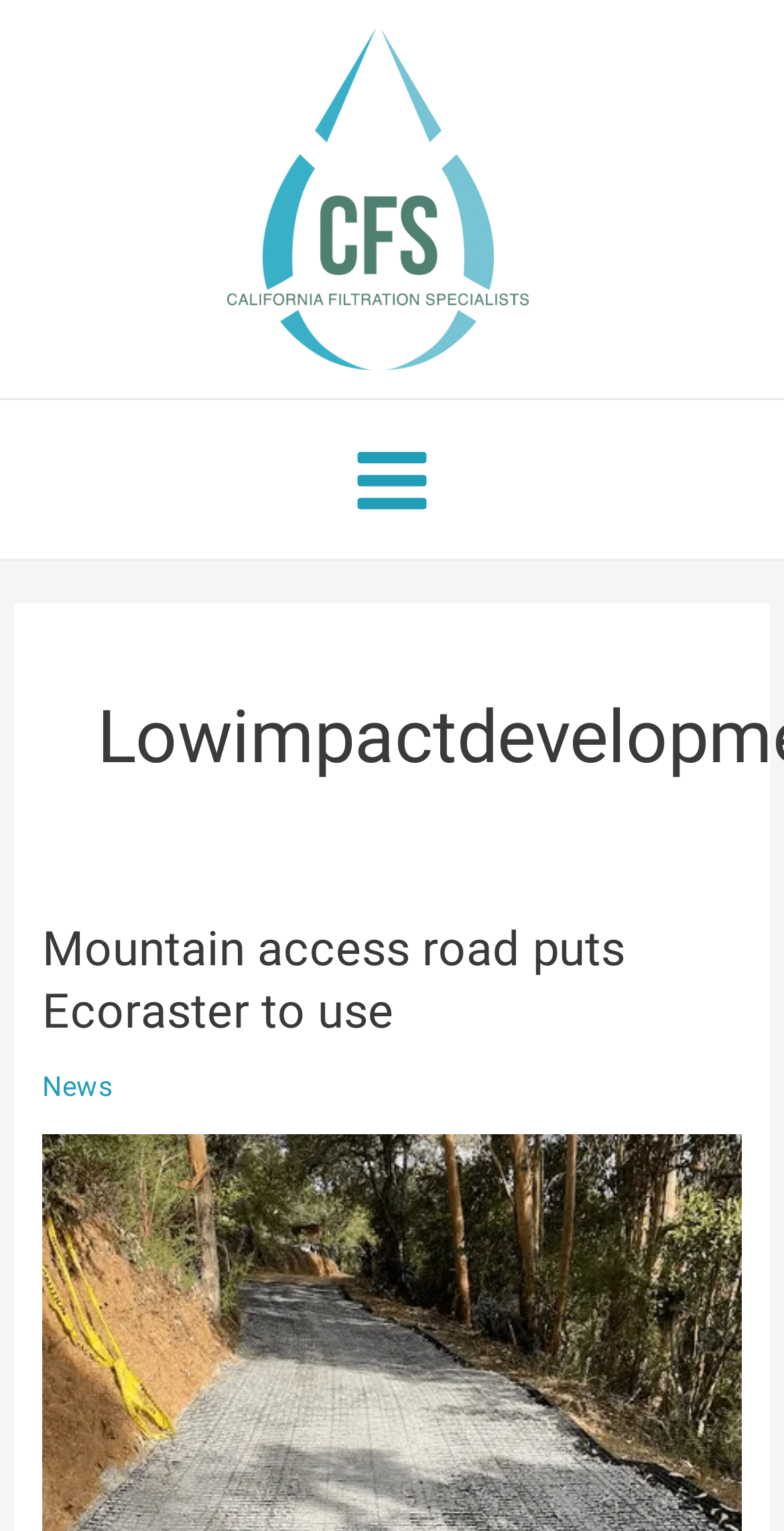Identify the bounding box coordinates for the UI element described as: "alt="California Filtration Specialists"".

[0.29, 0.118, 0.675, 0.139]